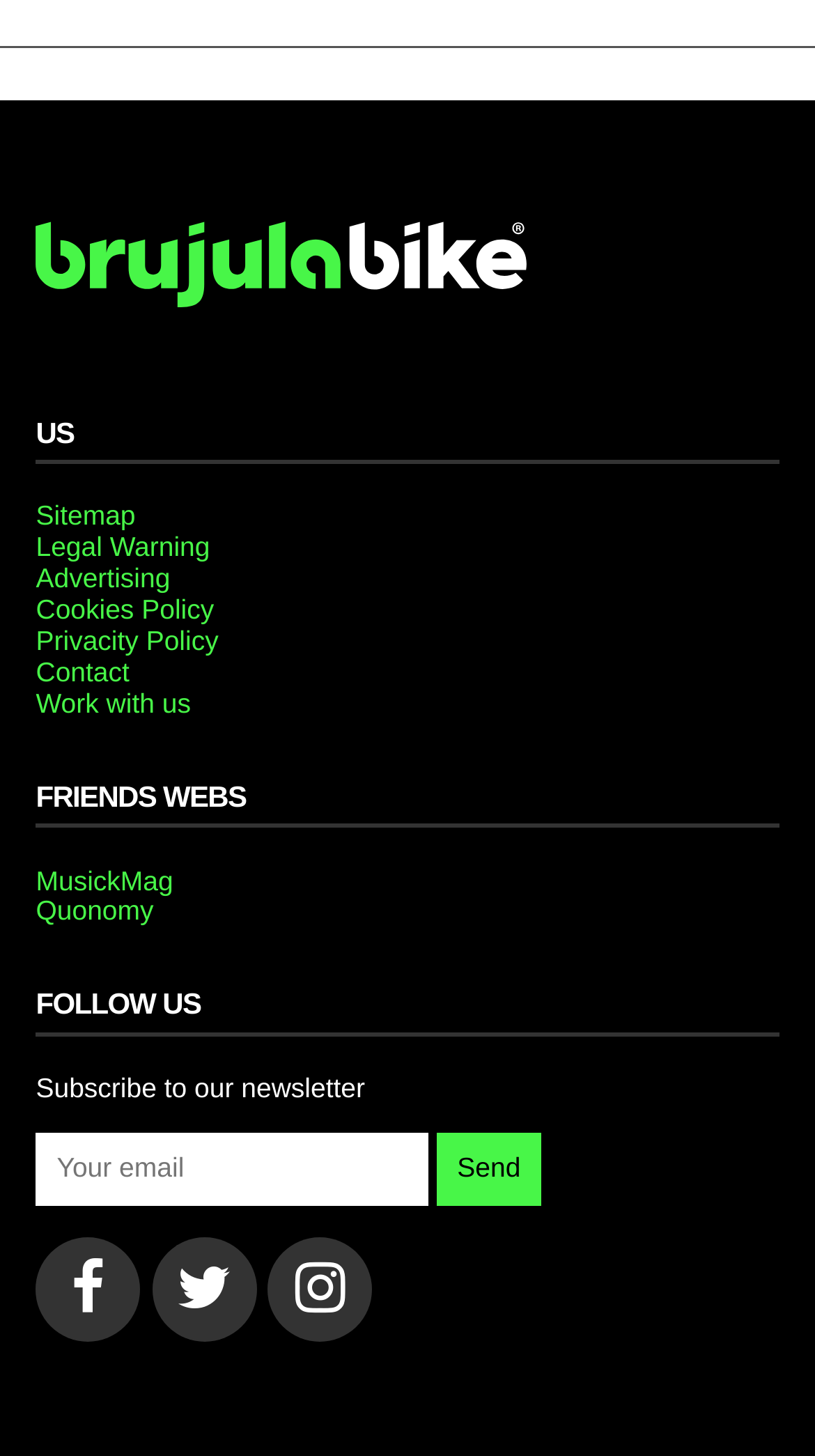Analyze the image and deliver a detailed answer to the question: What is the purpose of the textbox?

The textbox is labeled 'Your email' and is required, which implies that it is used to enter an email address, likely for subscribing to a newsletter.